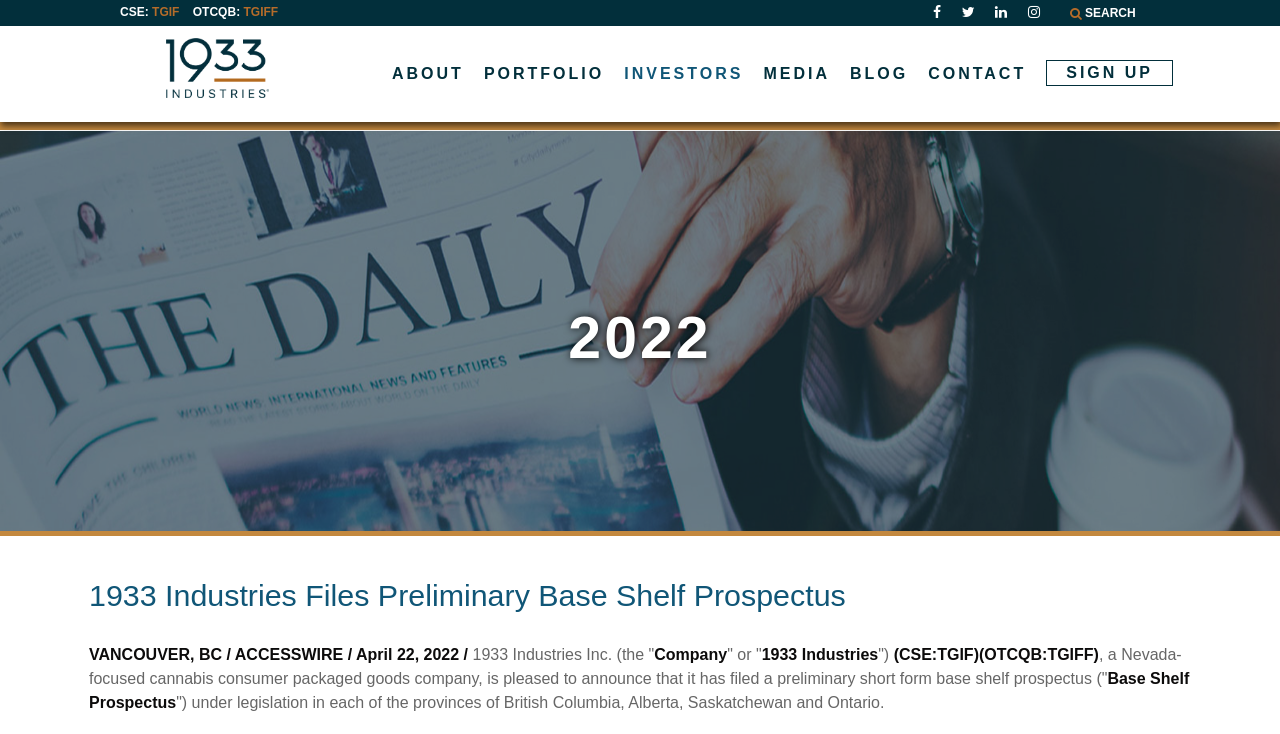Please specify the bounding box coordinates of the clickable region necessary for completing the following instruction: "search for articles". The coordinates must consist of four float numbers between 0 and 1, i.e., [left, top, right, bottom].

None